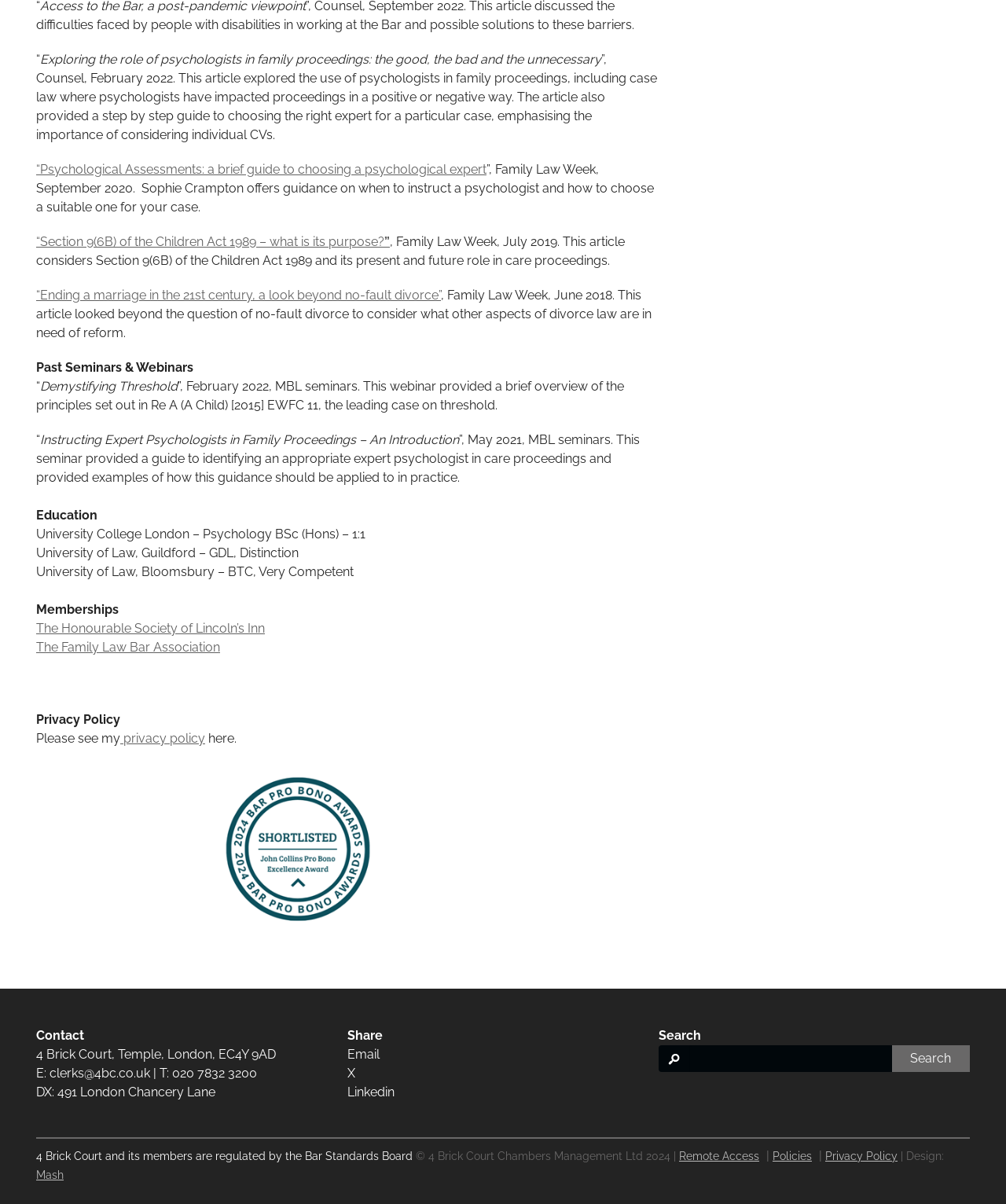Given the webpage screenshot and the description, determine the bounding box coordinates (top-left x, top-left y, bottom-right x, bottom-right y) that define the location of the UI element matching this description: parent_node: Search name="terms"

[0.685, 0.868, 0.887, 0.89]